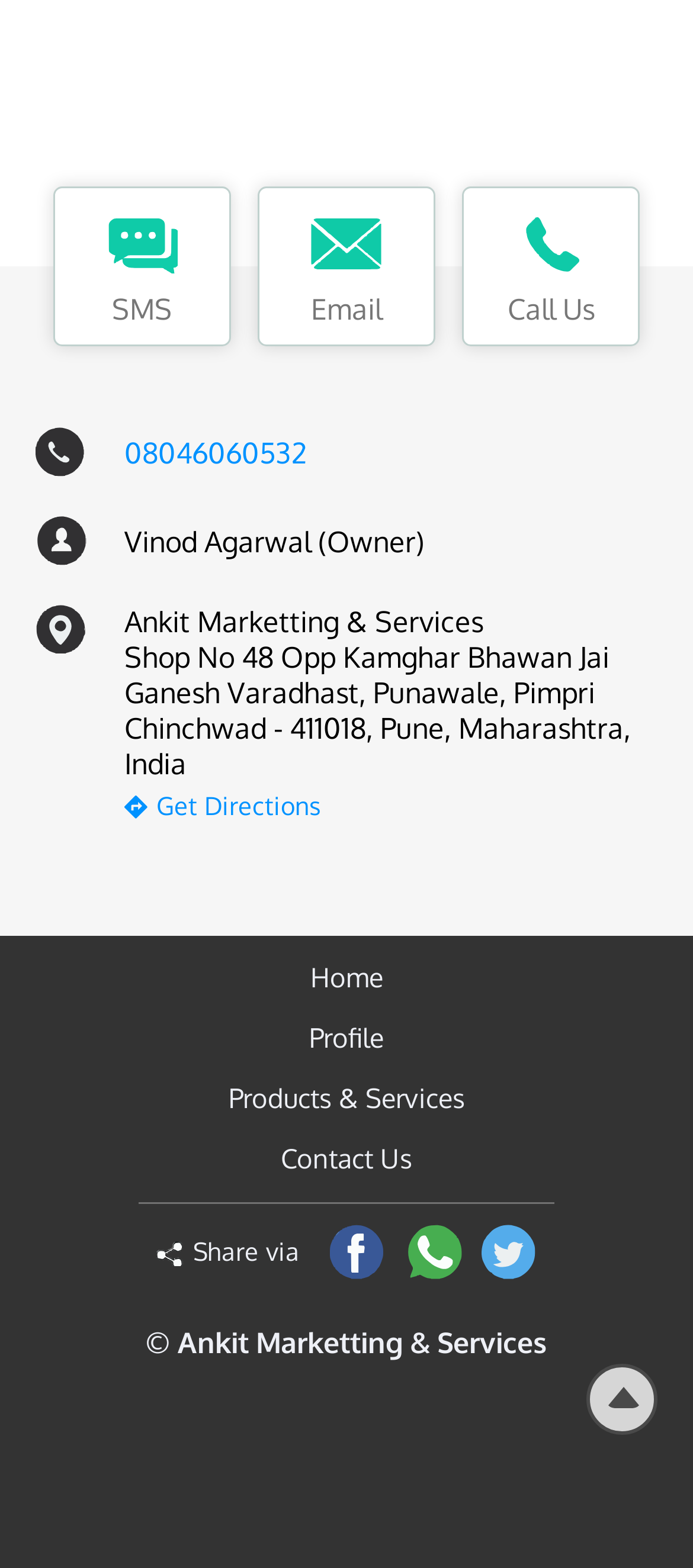Utilize the details in the image to thoroughly answer the following question: What is the name of the company?

The company name is mentioned in the text 'Ankit Marketting & Services' which is located below the owner's name.